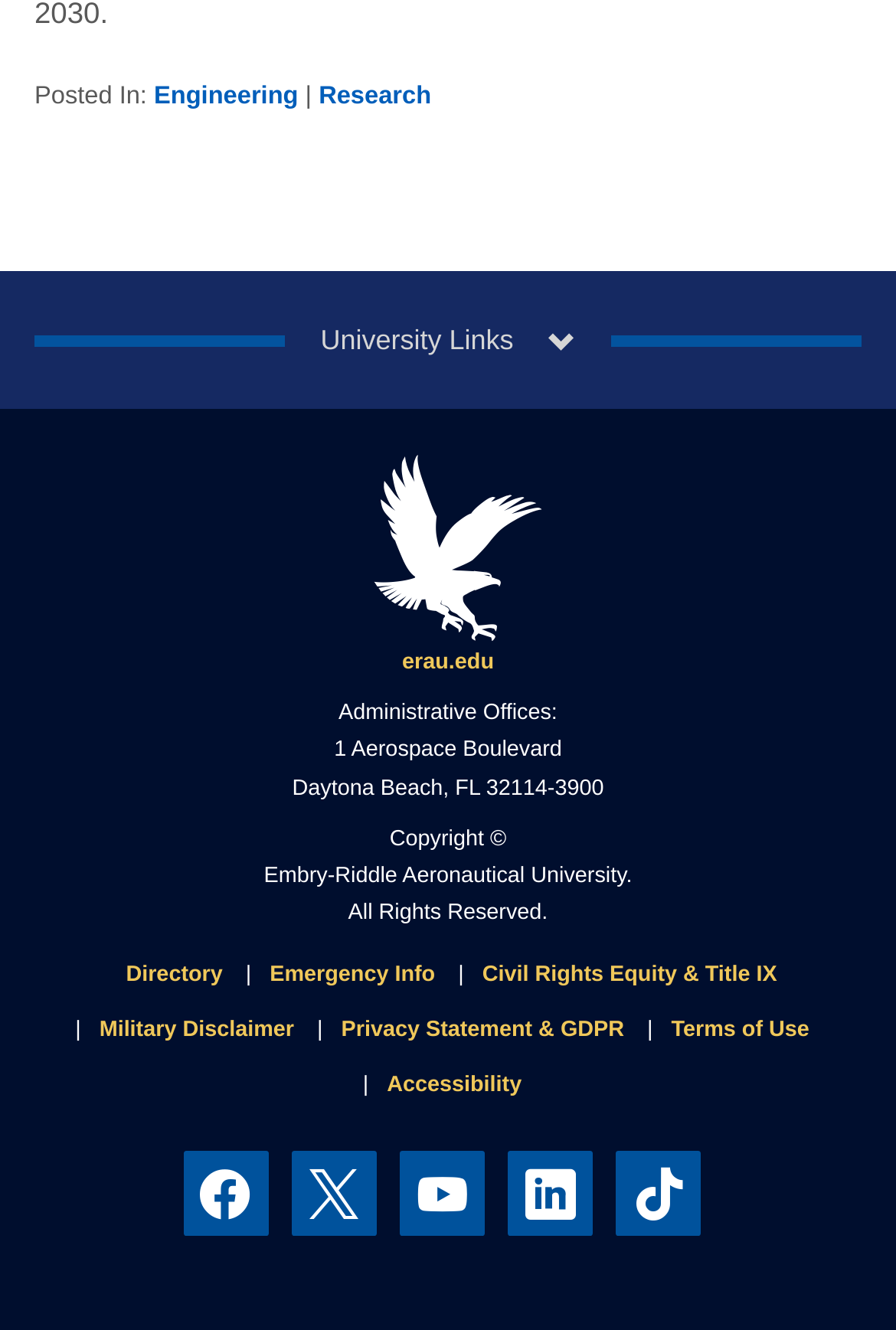Could you specify the bounding box coordinates for the clickable section to complete the following instruction: "Click on University Links"?

[0.0, 0.204, 1.0, 0.308]